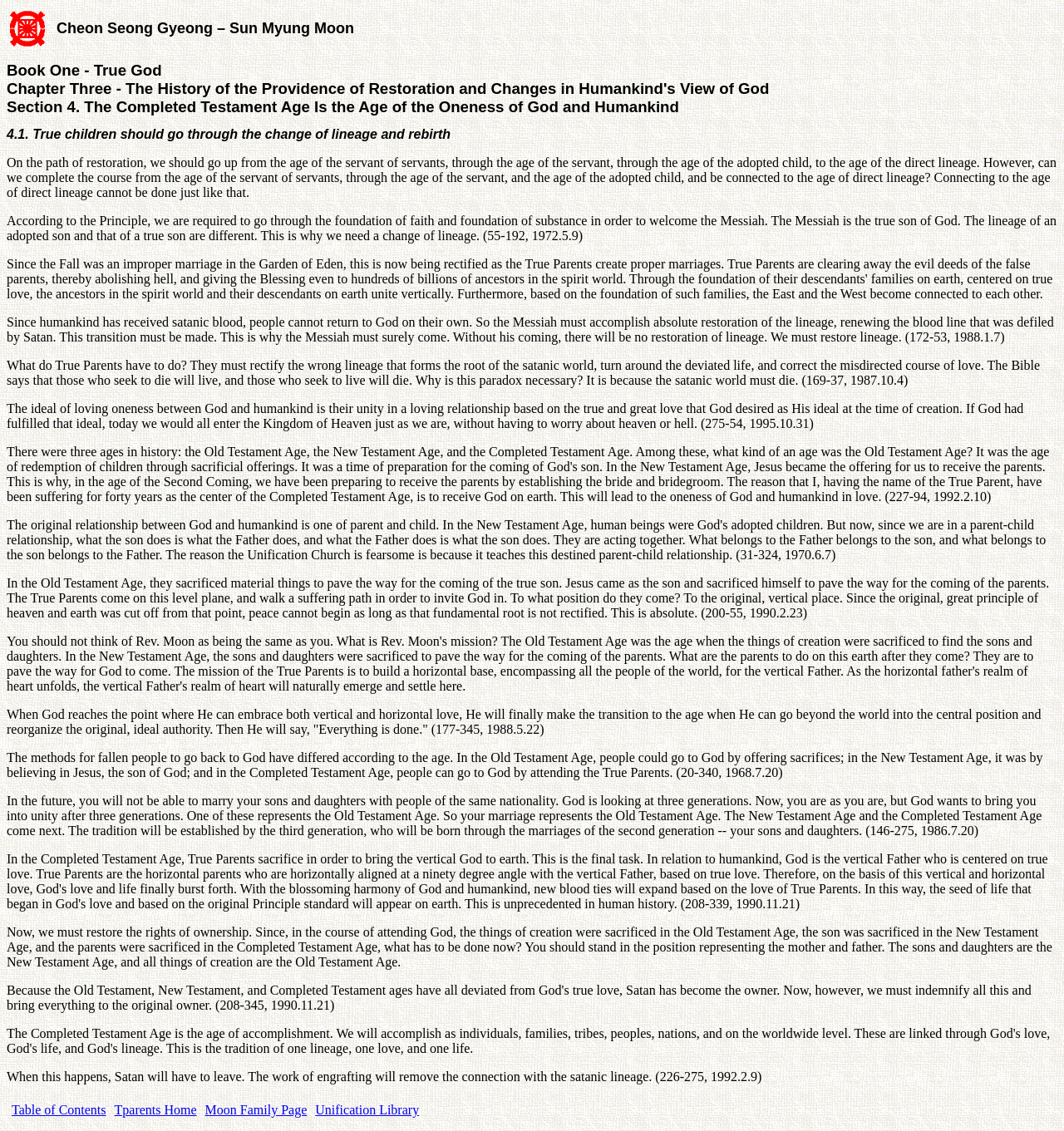Can you extract the headline from the webpage for me?

Book One - True God
Chapter Three - The History of the Providence of Restoration and Changes in Humankind's View of God
Section 4. The Completed Testament Age Is the Age of the Oneness of God and Humankind